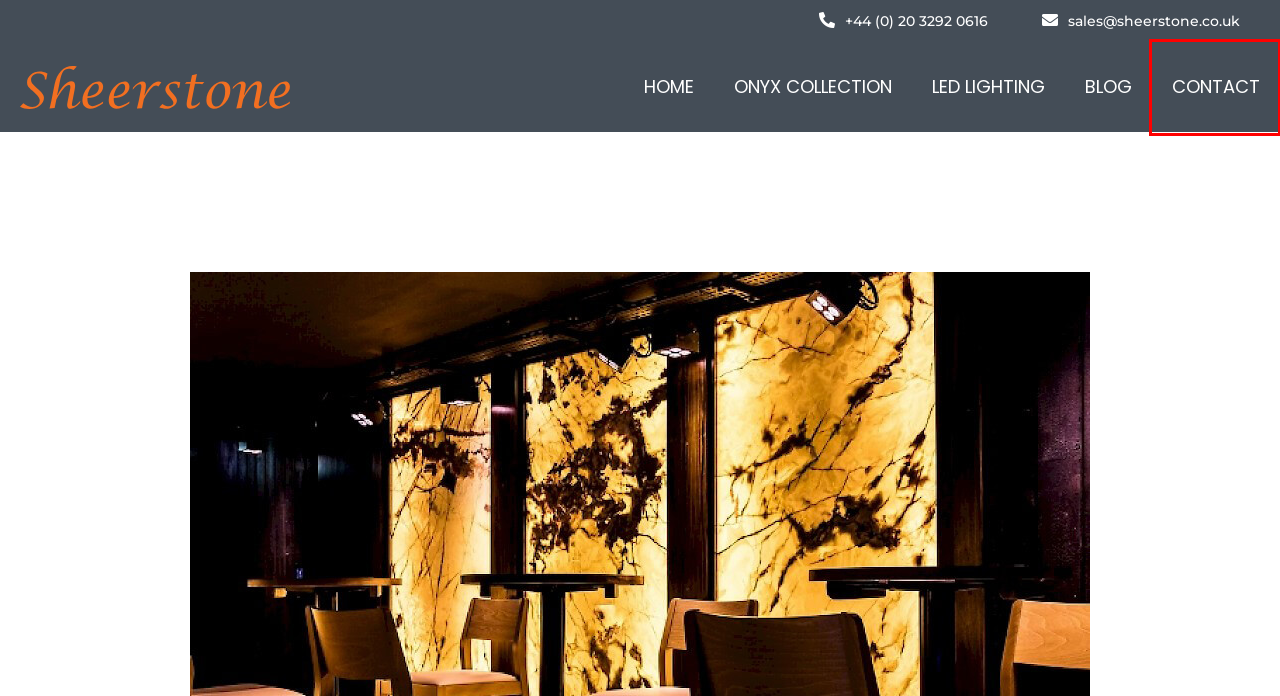Examine the screenshot of a webpage with a red rectangle bounding box. Select the most accurate webpage description that matches the new webpage after clicking the element within the bounding box. Here are the candidates:
A. CONTACT | Sheerstone
B. 5 Ways To Use Natural Stone For Your Home Interior | Sheerstone
C. BLOG Archives | Sheerstone
D. Blog | Sheerstone
E. Translucent Stone Panels | Sheerstone
F. Website Design Belfast - Enniskillen Fermanagh | HIT Website Design
G. LED Lighting Solutions | Sheerstone
H. How to use semi-precious stone slabs in your interior | Sheerstone

A